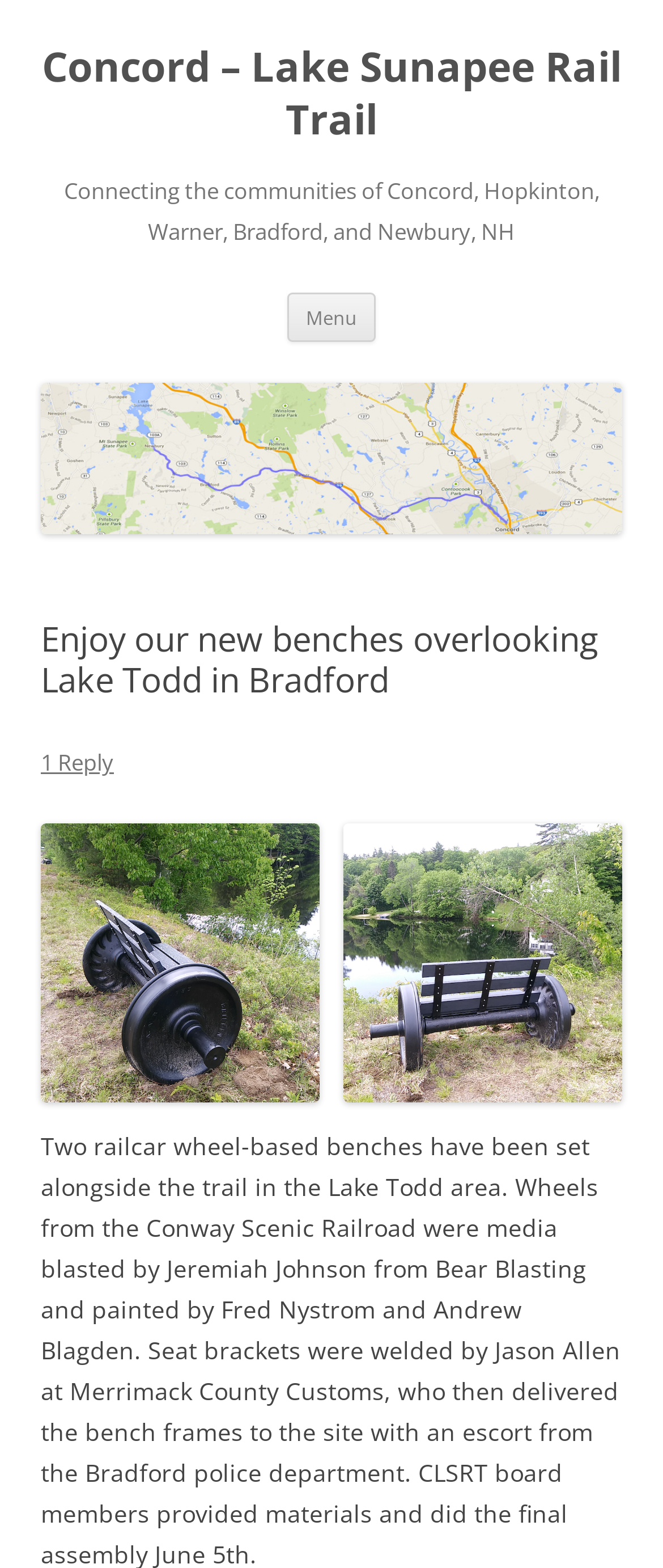Using the description "Menu", locate and provide the bounding box of the UI element.

[0.433, 0.186, 0.567, 0.219]